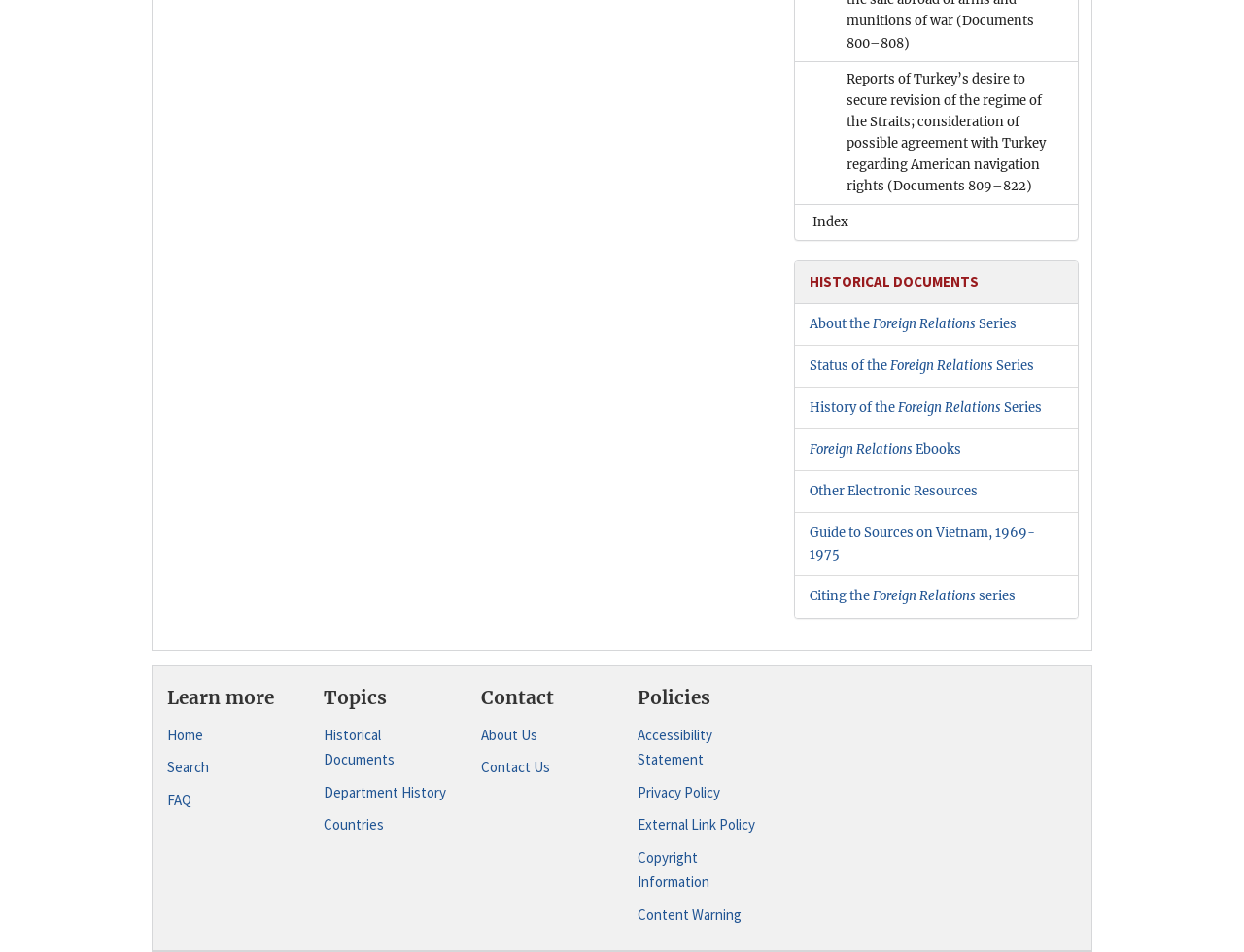Please answer the following question as detailed as possible based on the image: 
What is the last policy mentioned?

I looked at the last link under the 'Policies' heading, which is 'Content Warning'.